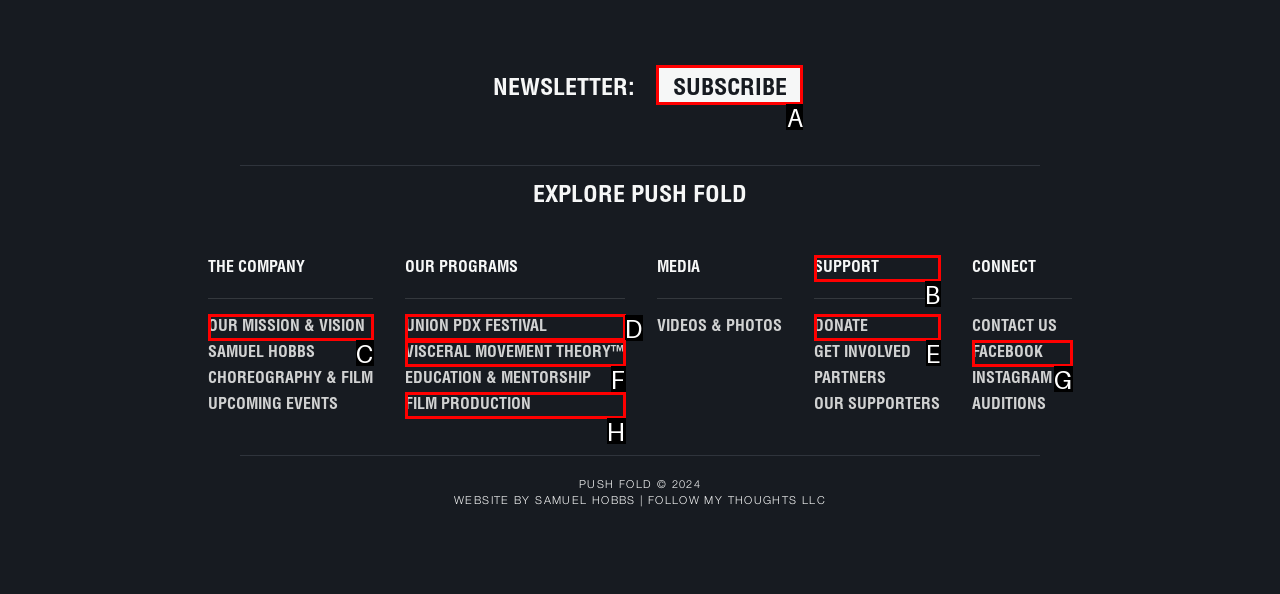Point out the option that needs to be clicked to fulfill the following instruction: Follow on Instagram
Answer with the letter of the appropriate choice from the listed options.

None